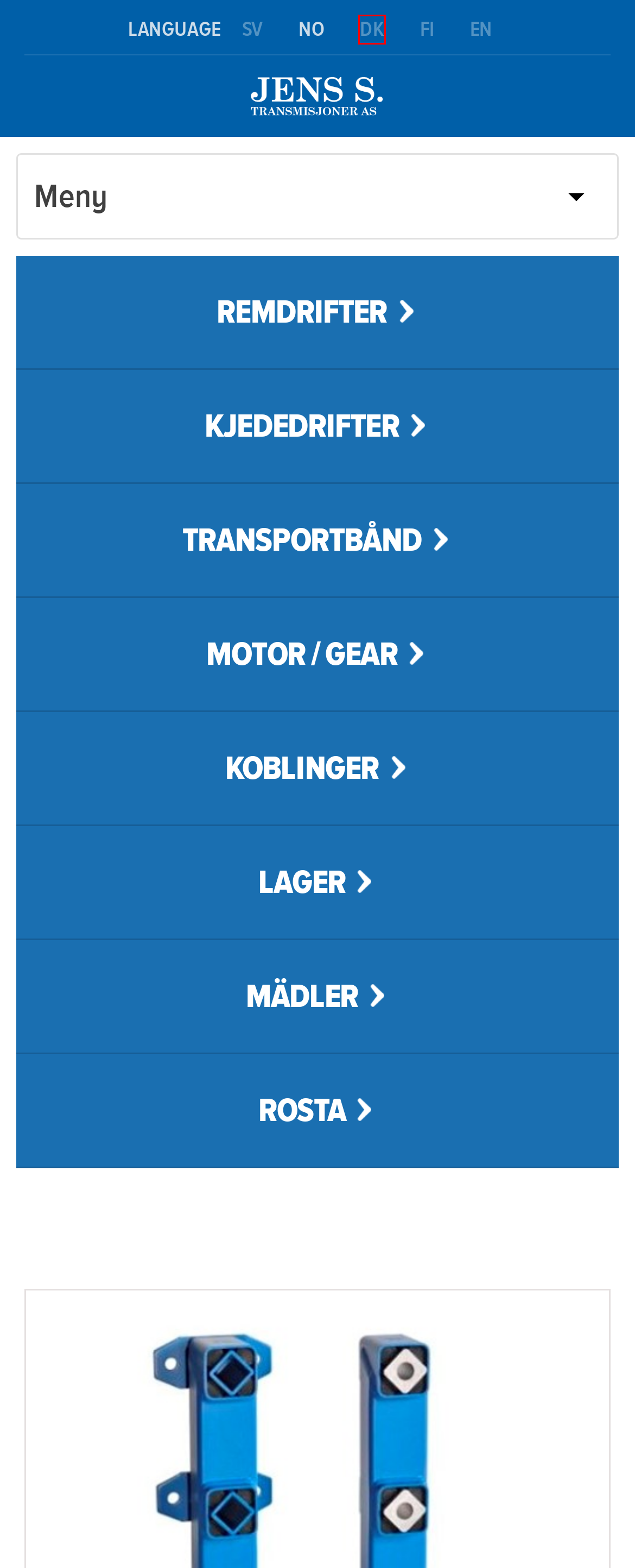You are presented with a screenshot of a webpage that includes a red bounding box around an element. Determine which webpage description best matches the page that results from clicking the element within the red bounding box. Here are the candidates:
A. Gods søkning
         | Jens-S
B. ISO Sertifisering
         | Jens-S
C. Her finnre du oversikt på ansatte i Jens S Transmisjoner Norge
         | Jens-S
D. Start
         | Jens-S
E. Nyhetsbrev
         | Jens-S
F. Prisliste
         | Jens-S
G. Verkstedet
         | Jens-S
H. Transmissioner Forside
         | Jens-S

H